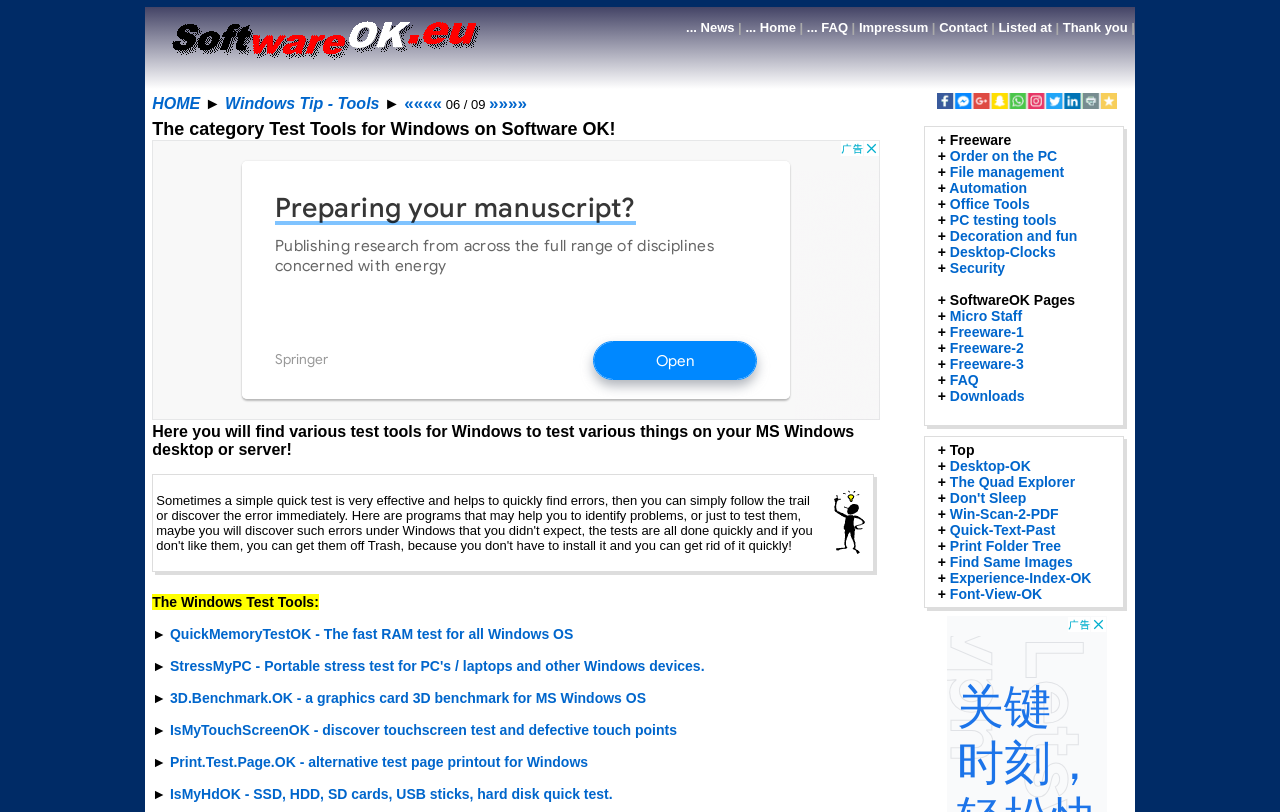Carefully examine the image and provide an in-depth answer to the question: What is the purpose of the 'QuickMemoryTestOK' tool?

The purpose of the 'QuickMemoryTestOK' tool can be inferred from its name and the context in which it is listed. It is likely a tool used to test the RAM of a Windows computer.